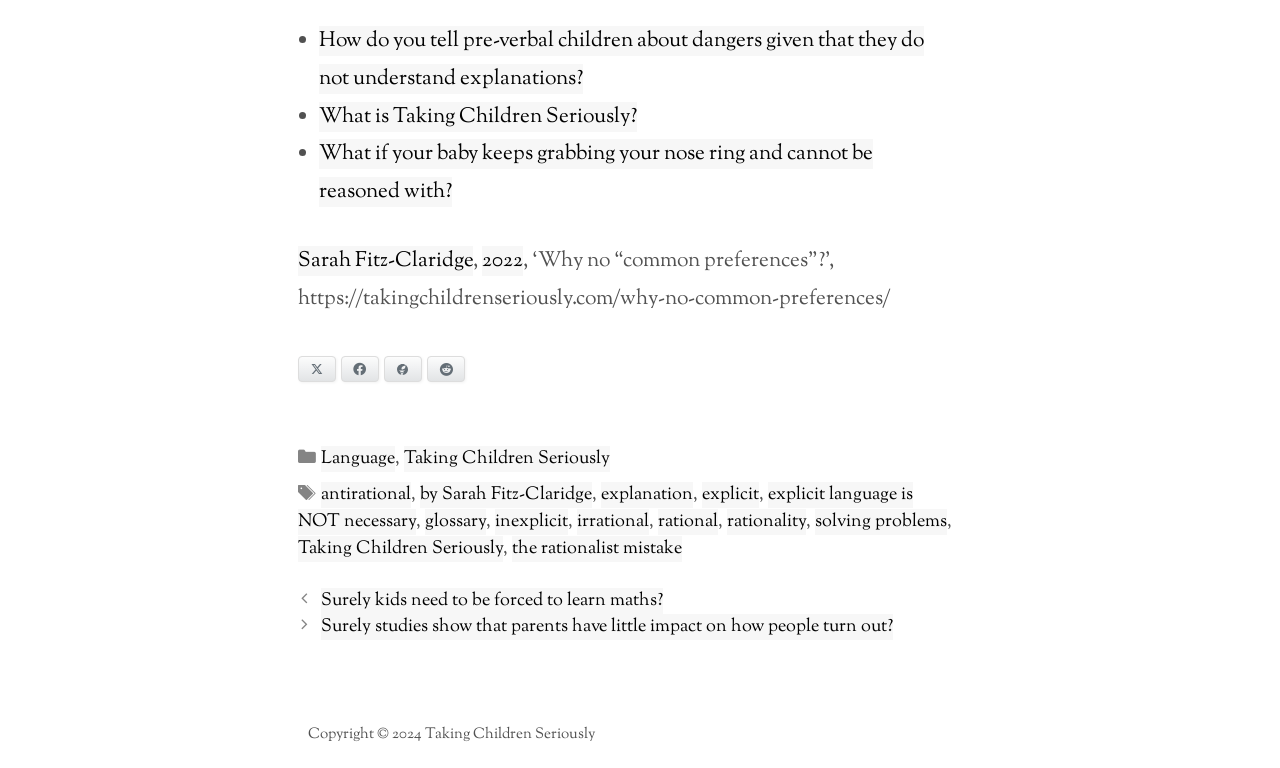Please answer the following question using a single word or phrase: 
What is the category of the article?

Language